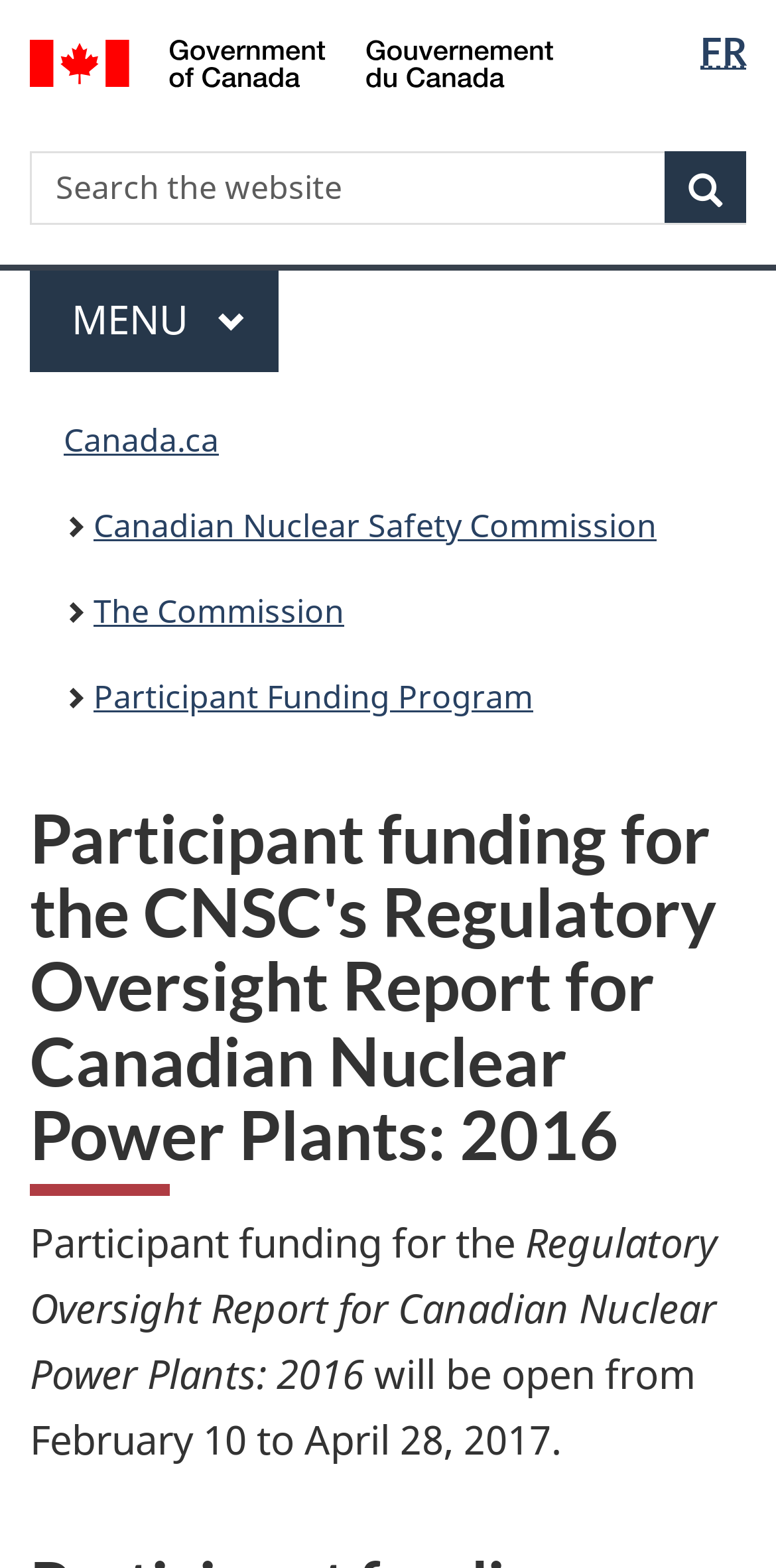Locate the bounding box of the UI element based on this description: "Search". Provide four float numbers between 0 and 1 as [left, top, right, bottom].

[0.856, 0.097, 0.962, 0.143]